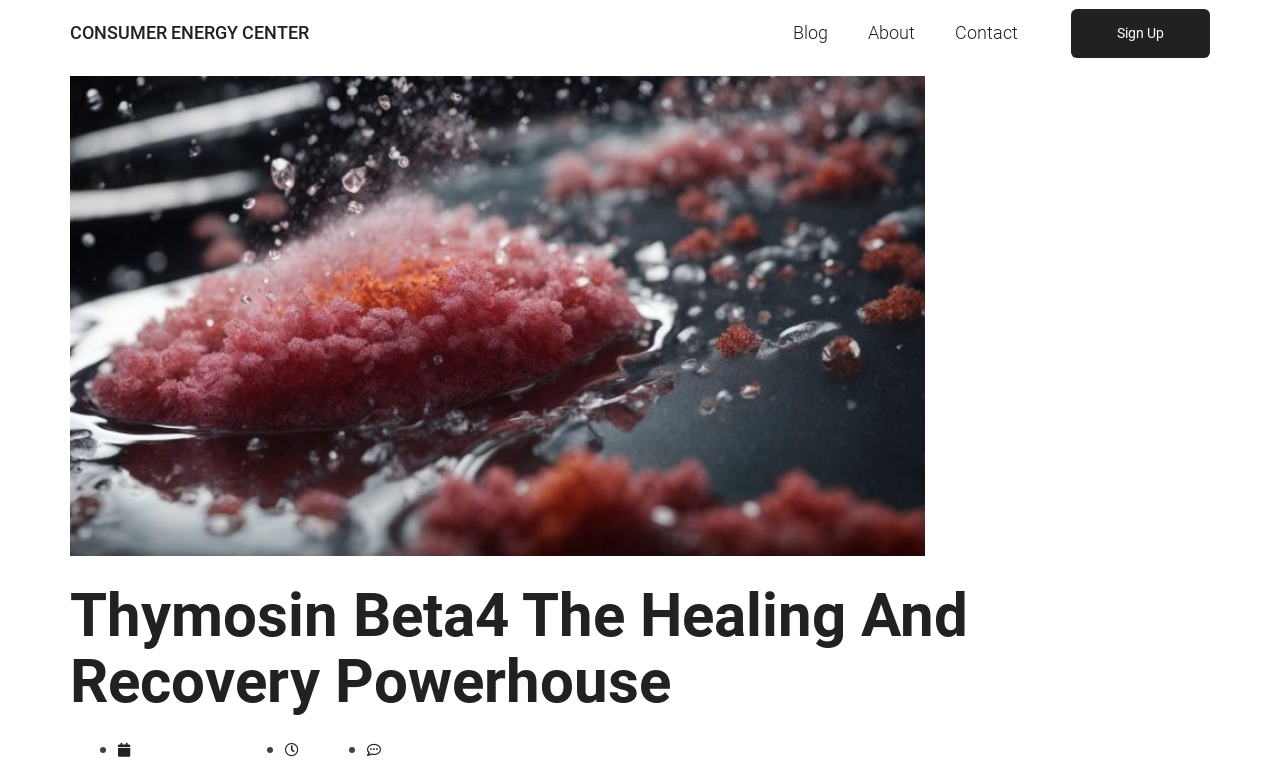Identify the bounding box for the given UI element using the description provided. Coordinates should be in the format (top-left x, top-left y, bottom-right x, bottom-right y) and must be between 0 and 1. Here is the description: aria-label="Close"

None